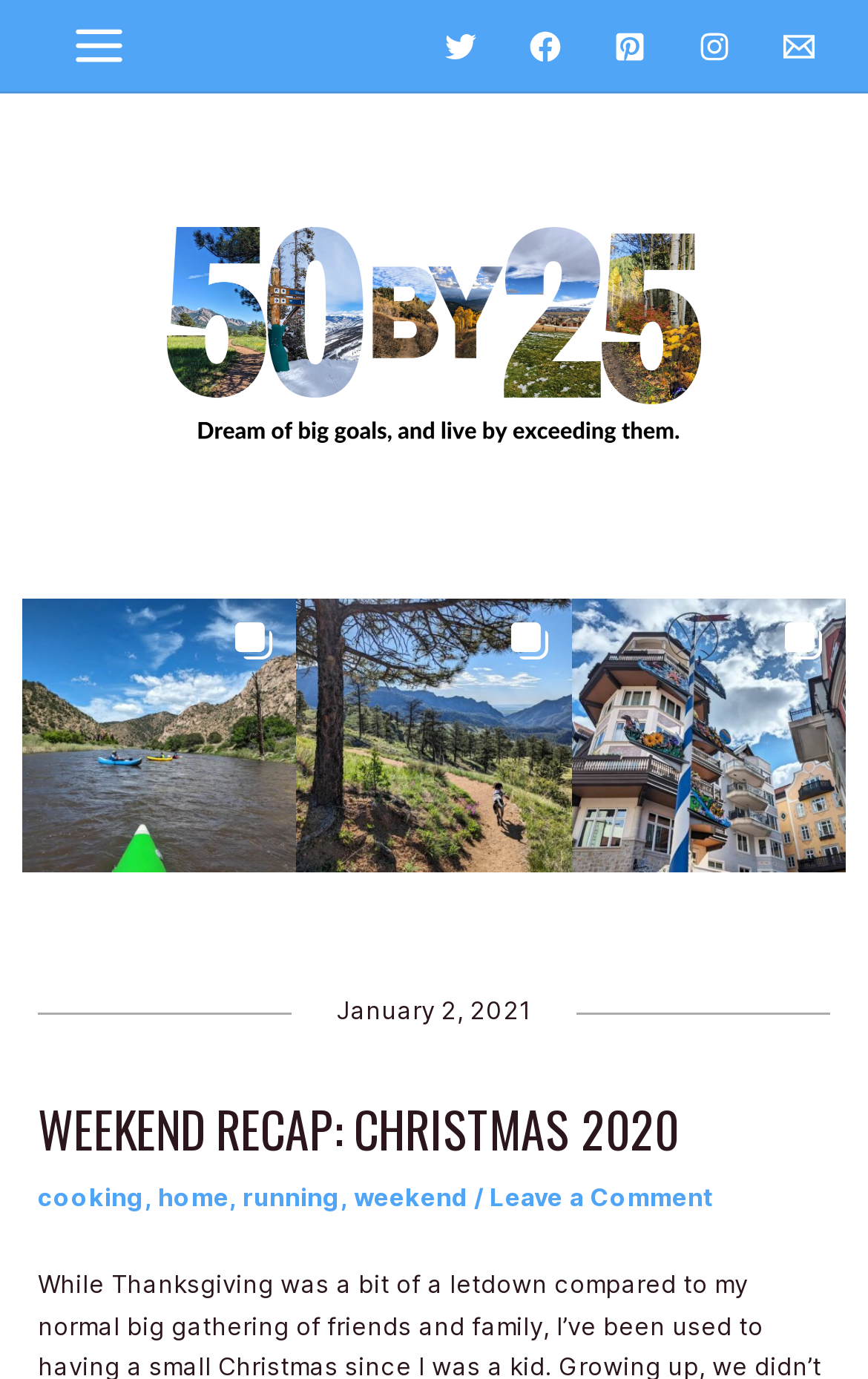Please answer the following question as detailed as possible based on the image: 
What type of content is the blog post about?

I inferred this from the heading element with the text 'WEEKEND RECAP: CHRISTMAS 2020' which suggests that the blog post is a recap of the author's weekend.